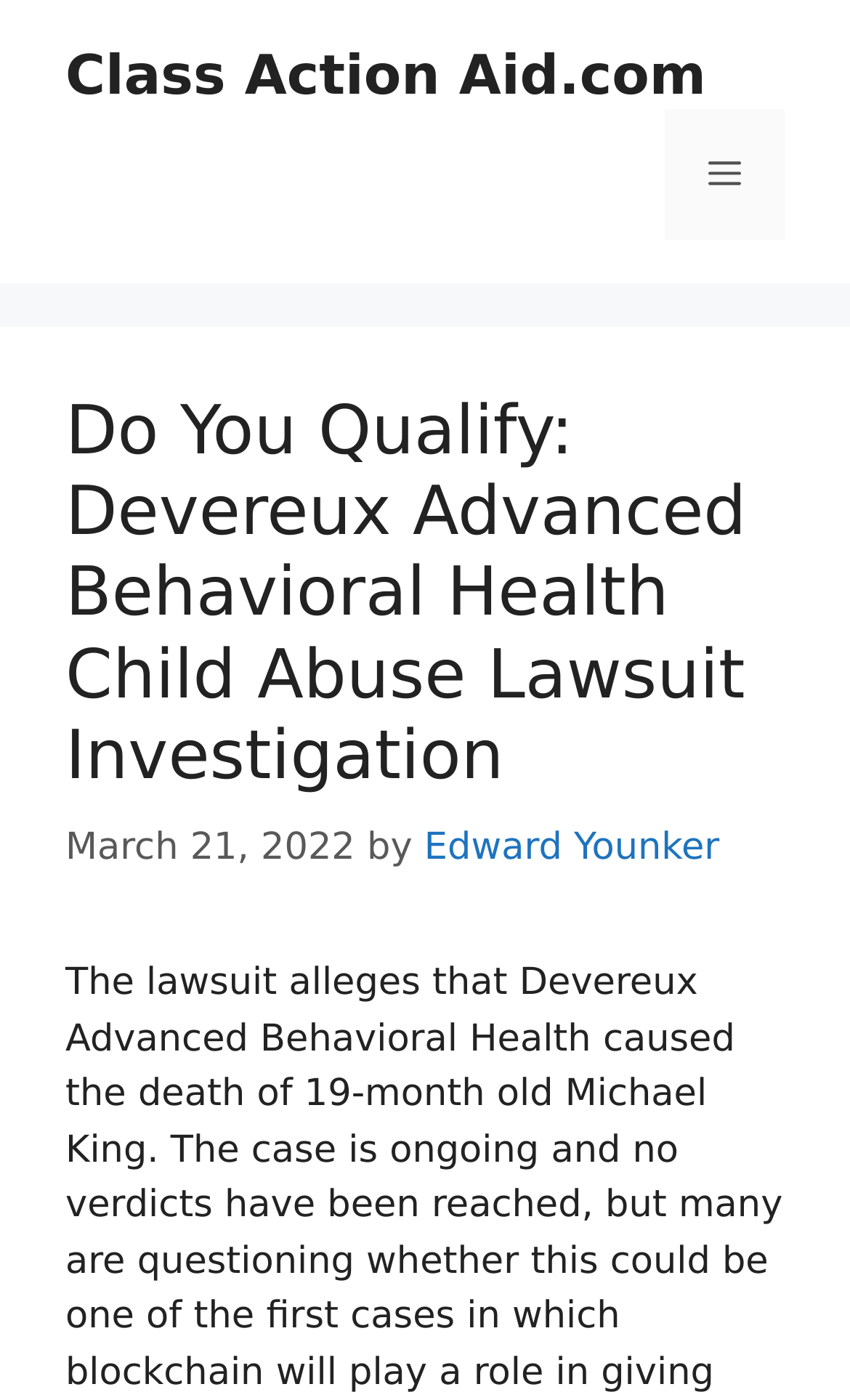Locate the primary headline on the webpage and provide its text.

Do You Qualify: Devereux Advanced Behavioral Health Child Abuse Lawsuit Investigation